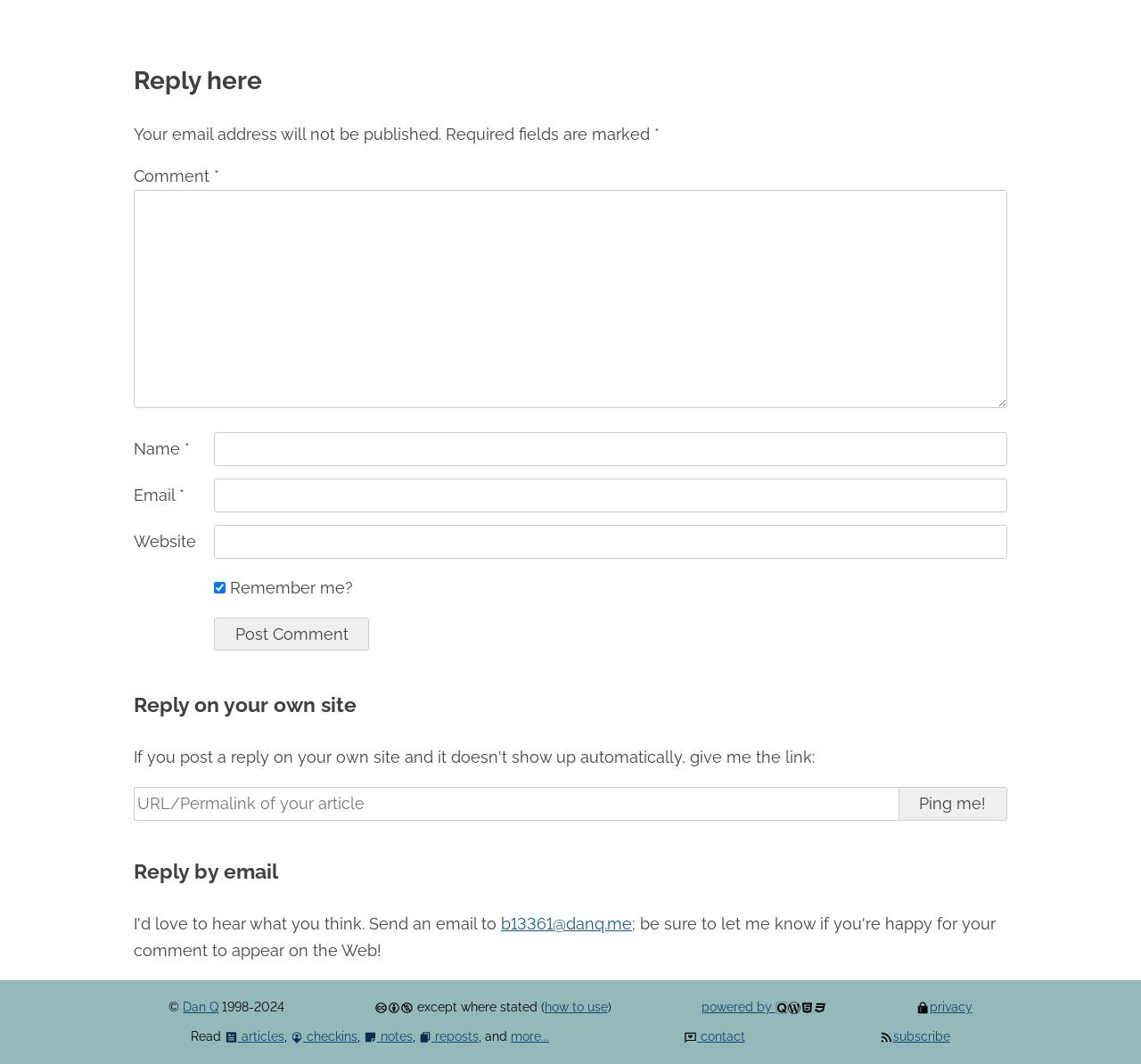Please find the bounding box for the following UI element description. Provide the coordinates in (top-left x, top-left y, bottom-right x, bottom-right y) format, with values between 0 and 1: www.themiamirealestateteam.com

None